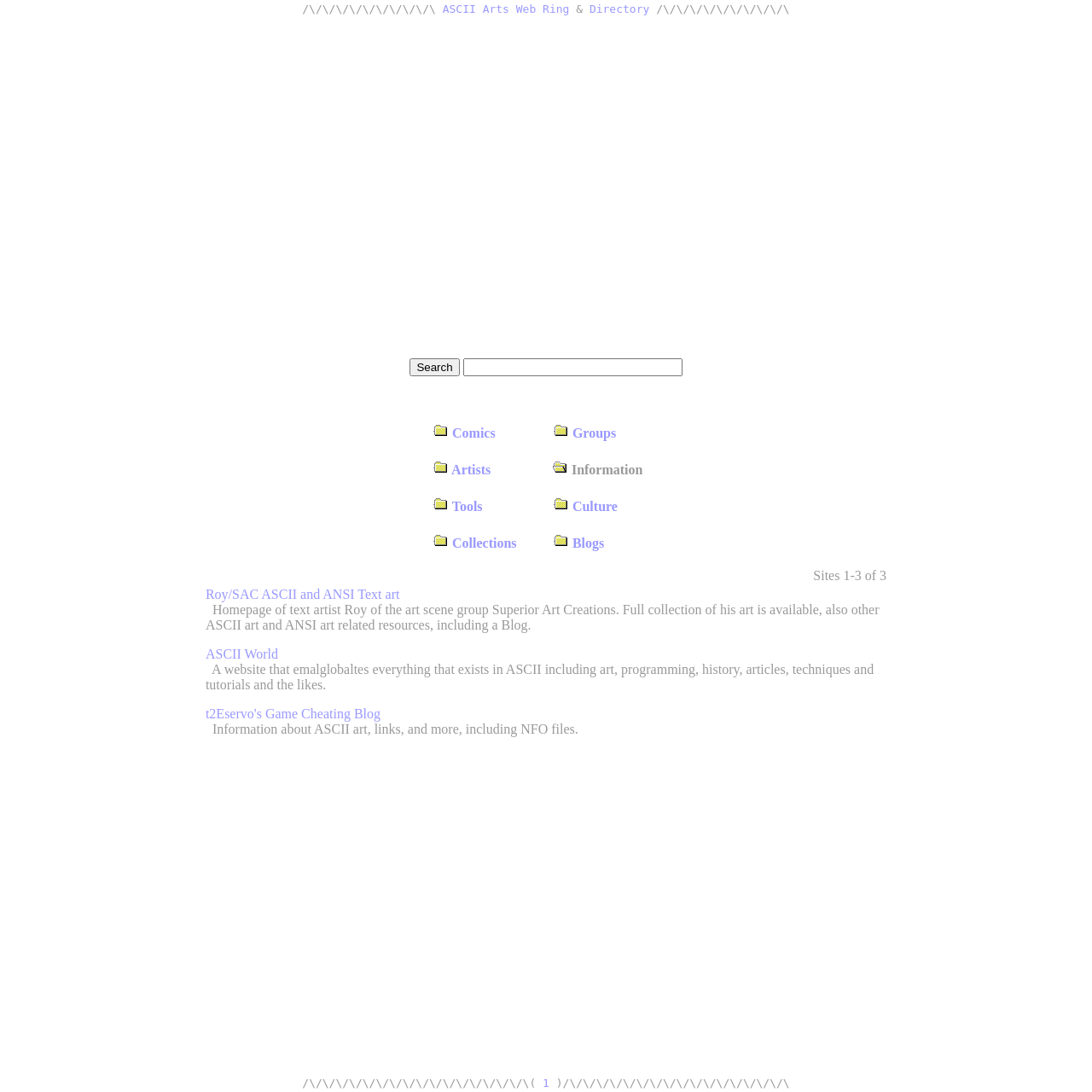How many sites are listed on this webpage? Examine the screenshot and reply using just one word or a brief phrase.

3